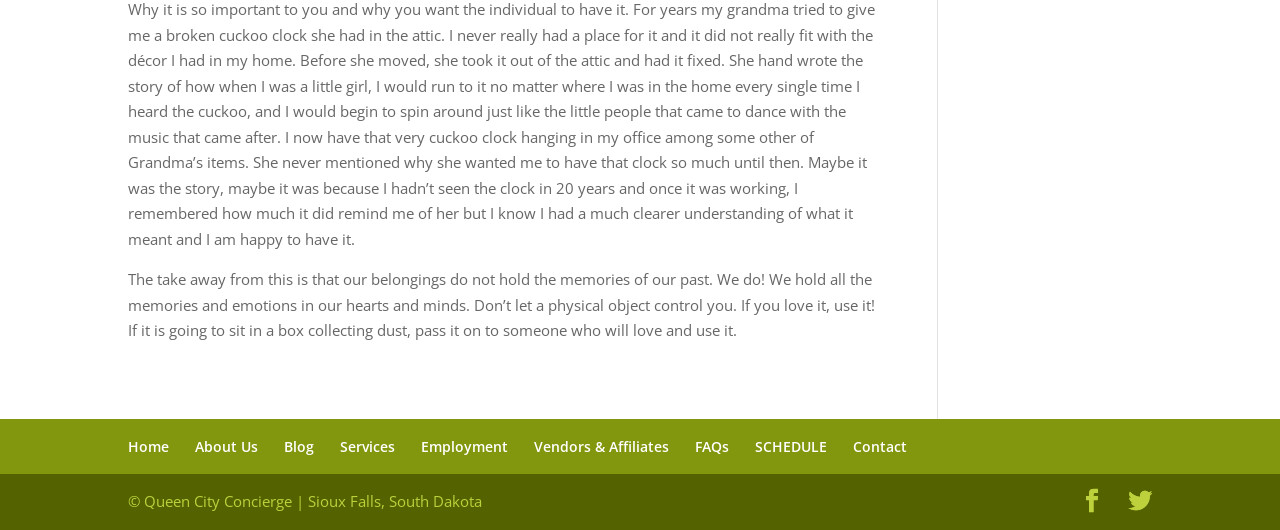Please determine the bounding box coordinates for the element that should be clicked to follow these instructions: "Read the 'Twenty-nine.' article".

None